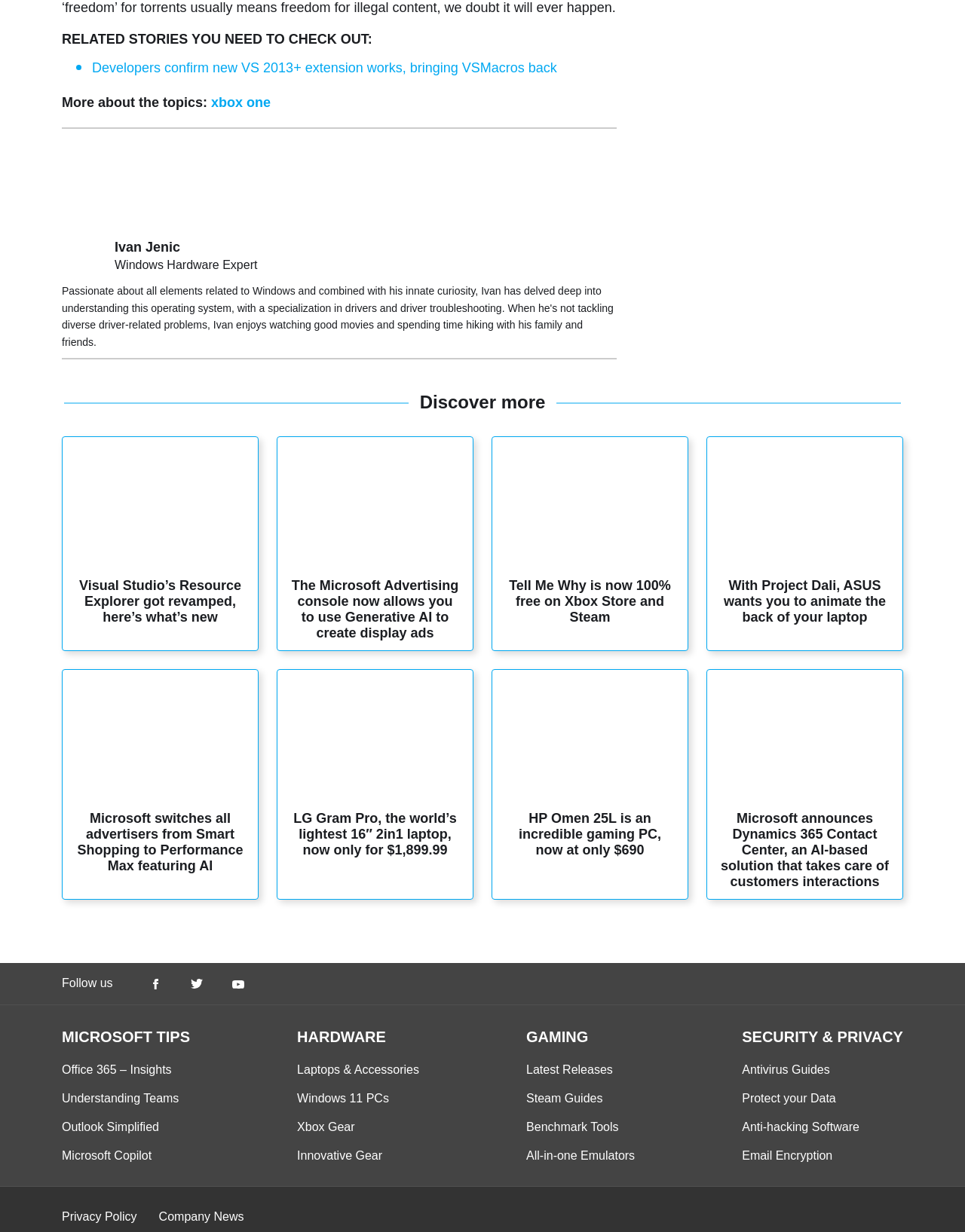Answer the question below using just one word or a short phrase: 
How many social media links are there in the 'Follow us' section?

3